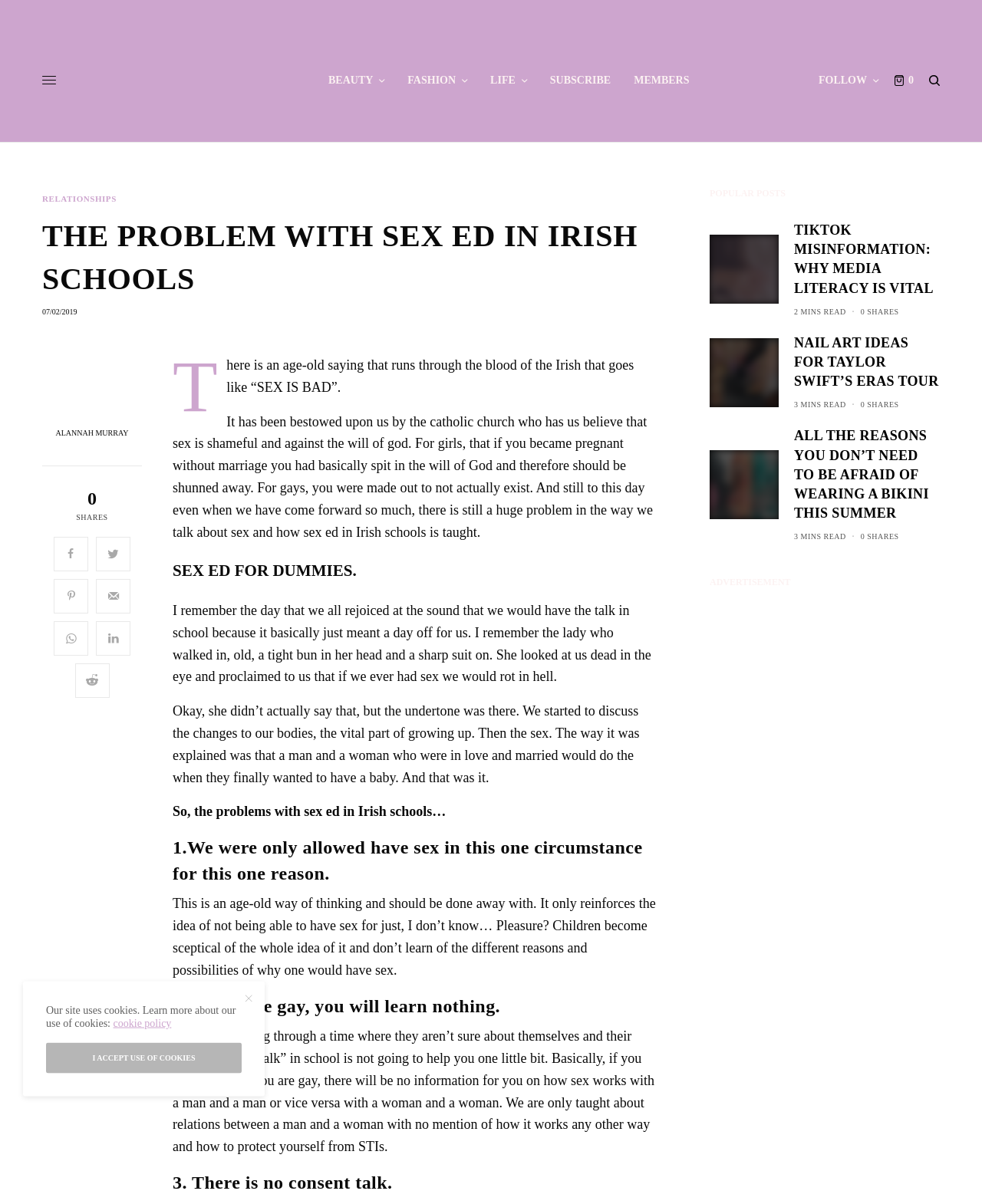Show the bounding box coordinates for the element that needs to be clicked to execute the following instruction: "Click on the 'RELATIONSHIPS' link". Provide the coordinates in the form of four float numbers between 0 and 1, i.e., [left, top, right, bottom].

[0.043, 0.162, 0.119, 0.169]